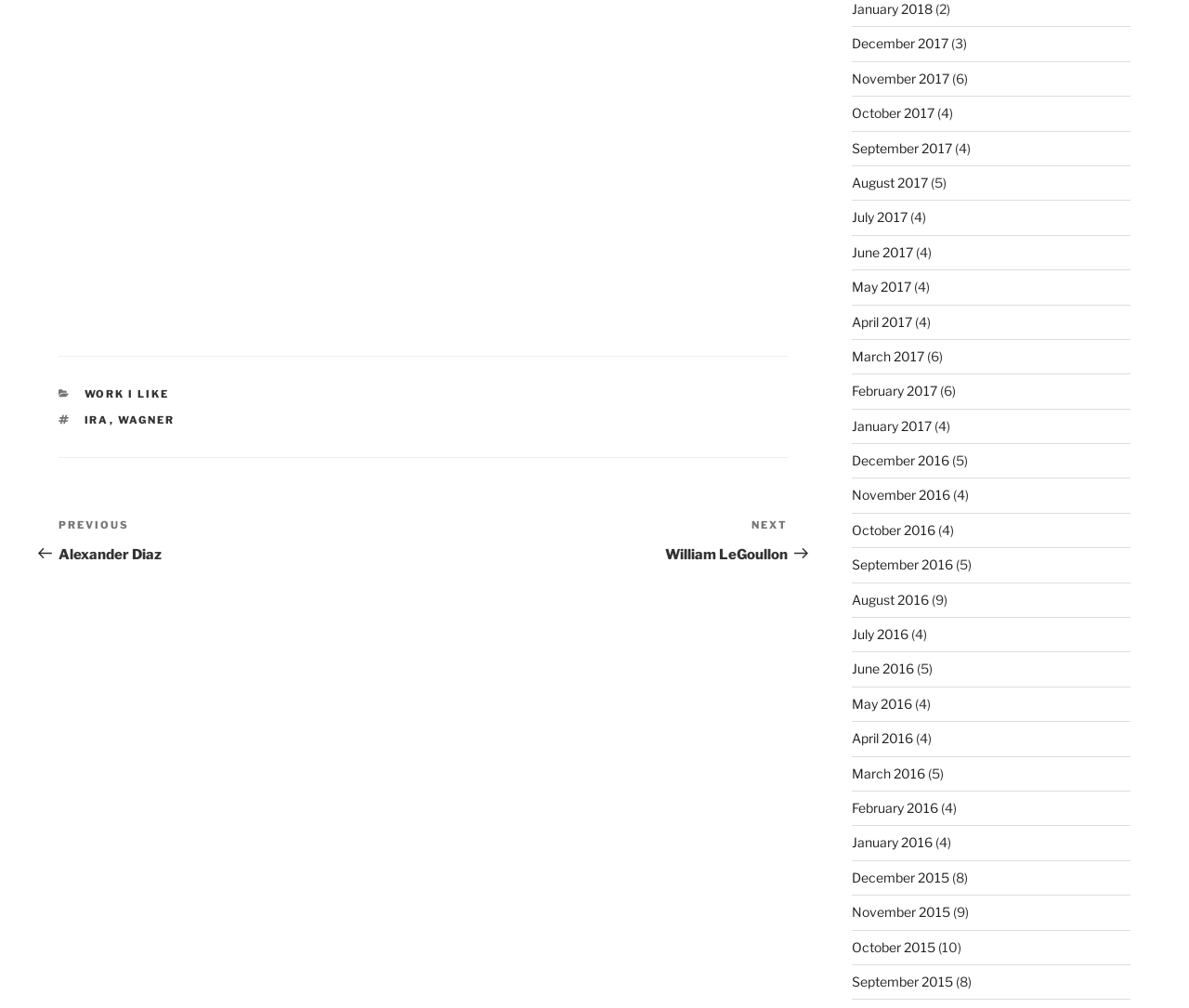Could you specify the bounding box coordinates for the clickable section to complete the following instruction: "Check out 'IRA' category"?

[0.071, 0.41, 0.092, 0.423]